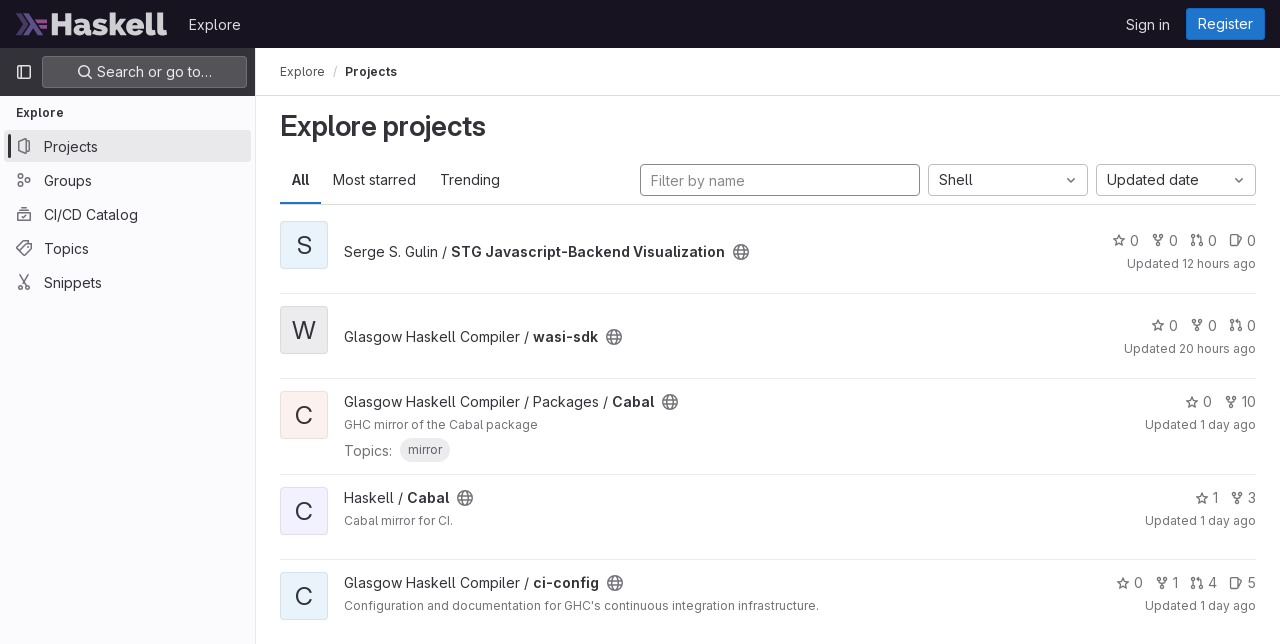Please locate the UI element described by "parent_node: GitLab aria-label="Homepage" title="Homepage"" and provide its bounding box coordinates.

[0.009, 0.012, 0.135, 0.062]